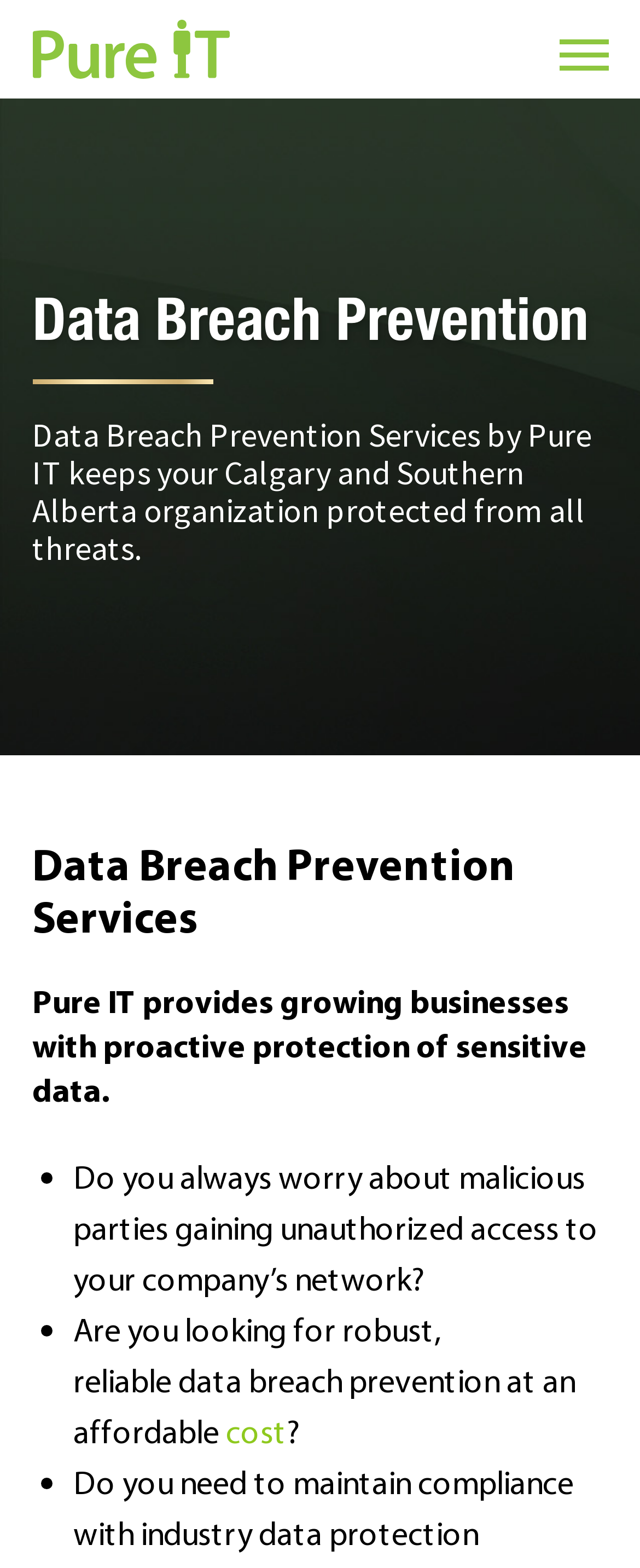What is the company name on this webpage?
Could you please answer the question thoroughly and with as much detail as possible?

I found the company name 'Pure IT' by looking at the top-left corner of the webpage, where the logo and company name are usually located. The element with the text 'Pure IT' is an image, and it's positioned at the top-left corner of the webpage, which suggests that it's the company logo and name.